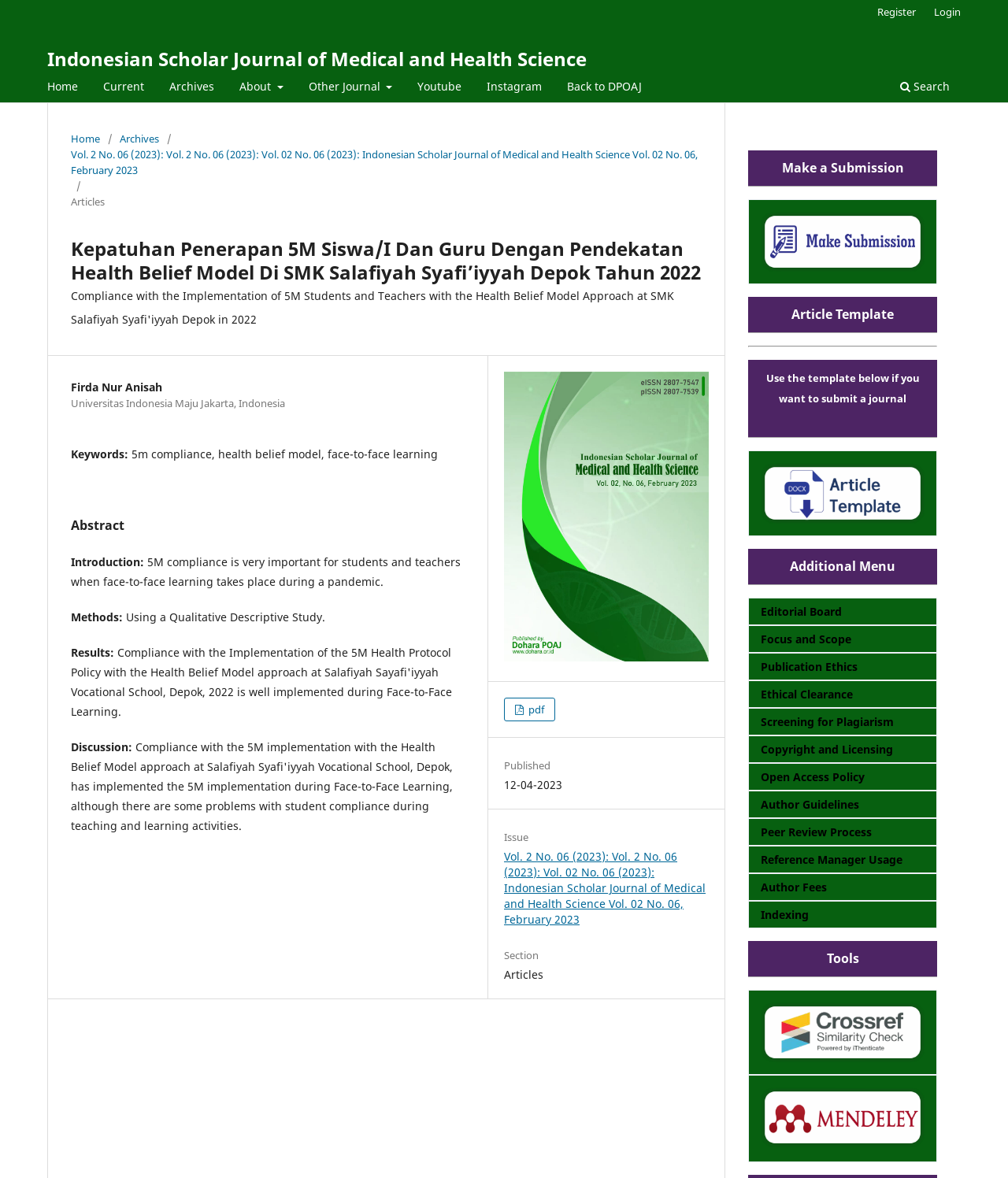Using the details from the image, please elaborate on the following question: What is the name of the author?

I found the answer by looking at the author information section of the article, where it says 'Firda Nur Anisah' below the title of the article.